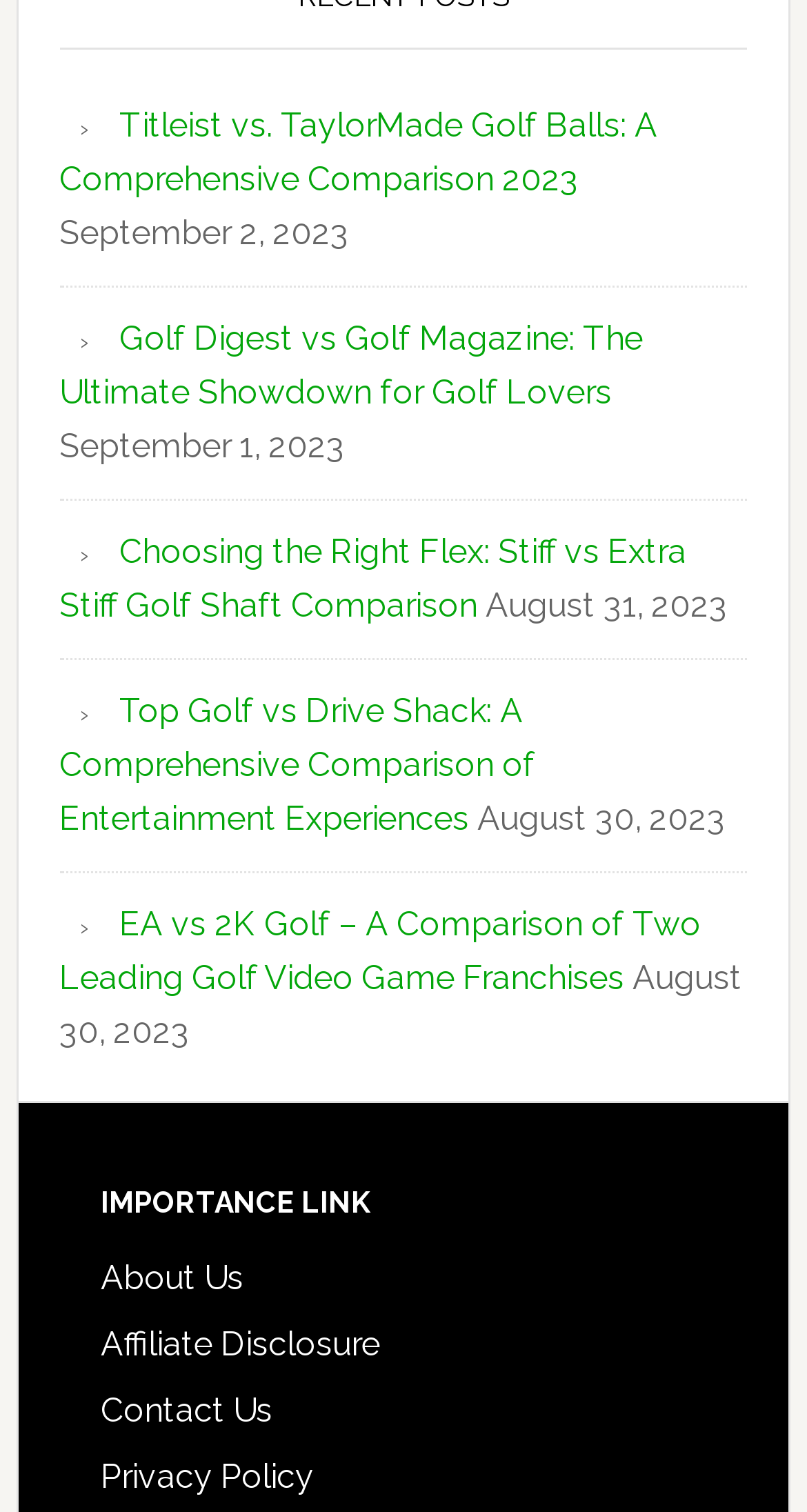What is the title of the second article?
Give a single word or phrase as your answer by examining the image.

Golf Digest vs Golf Magazine: The Ultimate Showdown for Golf Lovers